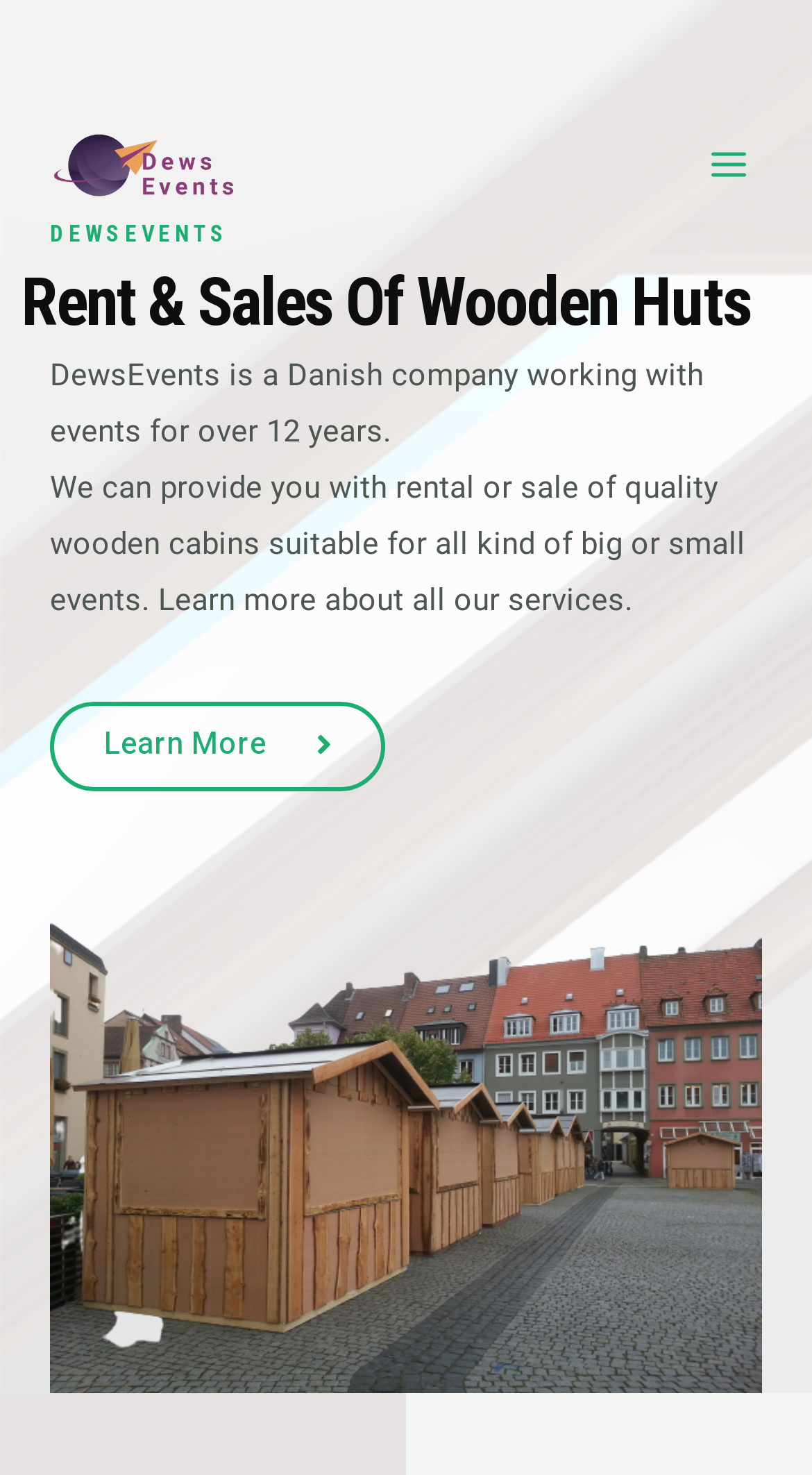Locate the bounding box of the UI element with the following description: "alt="Dewsevents"".

[0.051, 0.097, 0.379, 0.122]